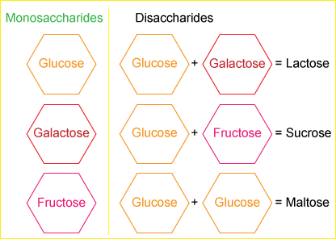Answer the question with a brief word or phrase:
What is formed when glucose combines with galactose?

Lactose